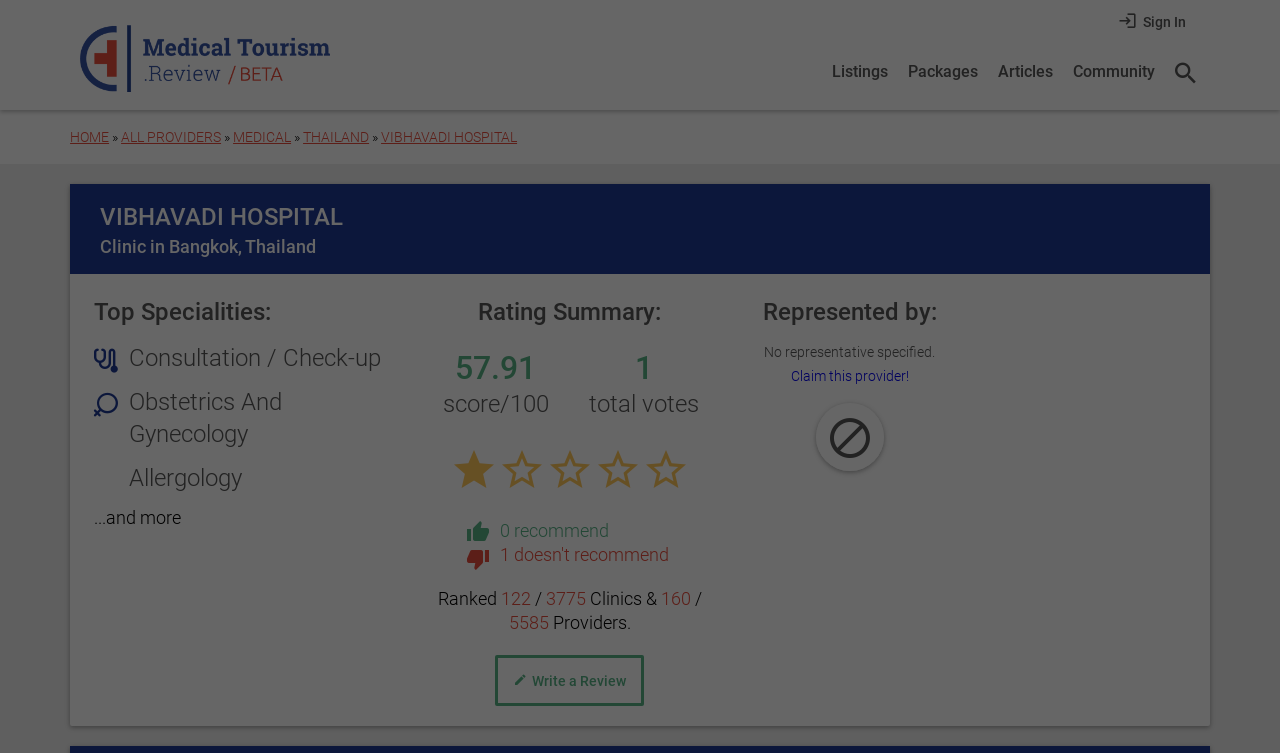Identify and provide the main heading of the webpage.

VIBHAVADI HOSPITAL
Clinic in Bangkok, Thailand